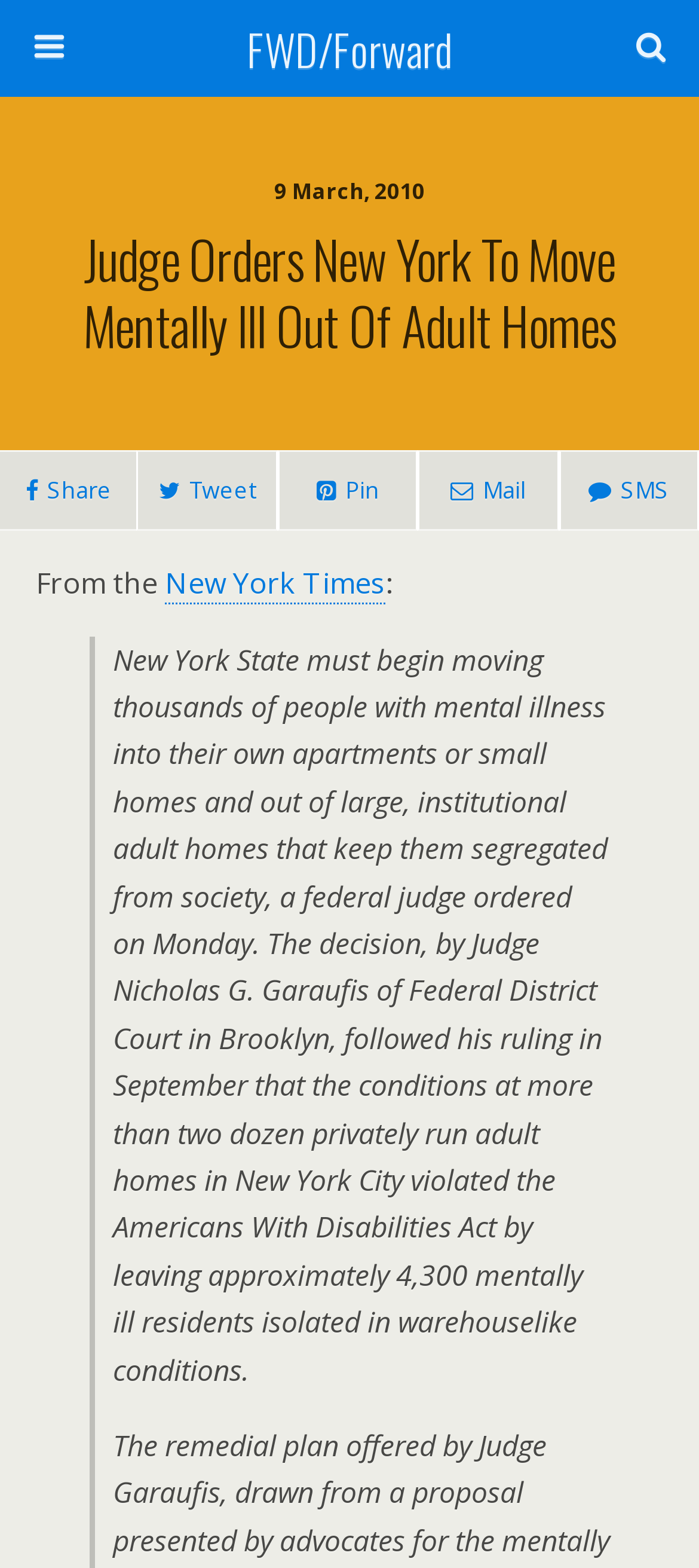Identify the bounding box coordinates of the element to click to follow this instruction: 'Read the article from New York Times'. Ensure the coordinates are four float values between 0 and 1, provided as [left, top, right, bottom].

[0.236, 0.359, 0.551, 0.386]